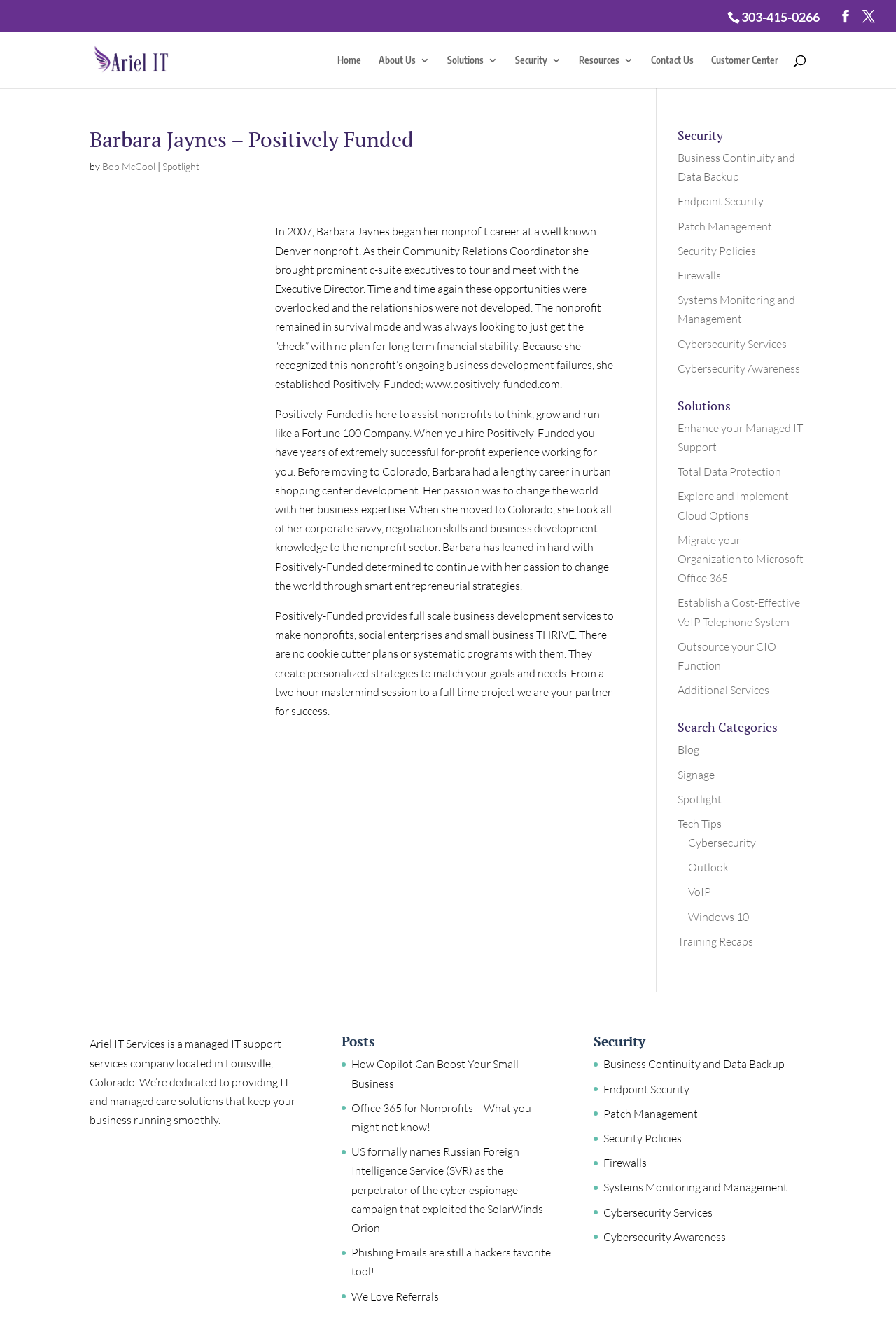Please give the bounding box coordinates of the area that should be clicked to fulfill the following instruction: "Read the latest post". The coordinates should be in the format of four float numbers from 0 to 1, i.e., [left, top, right, bottom].

[0.392, 0.799, 0.579, 0.824]